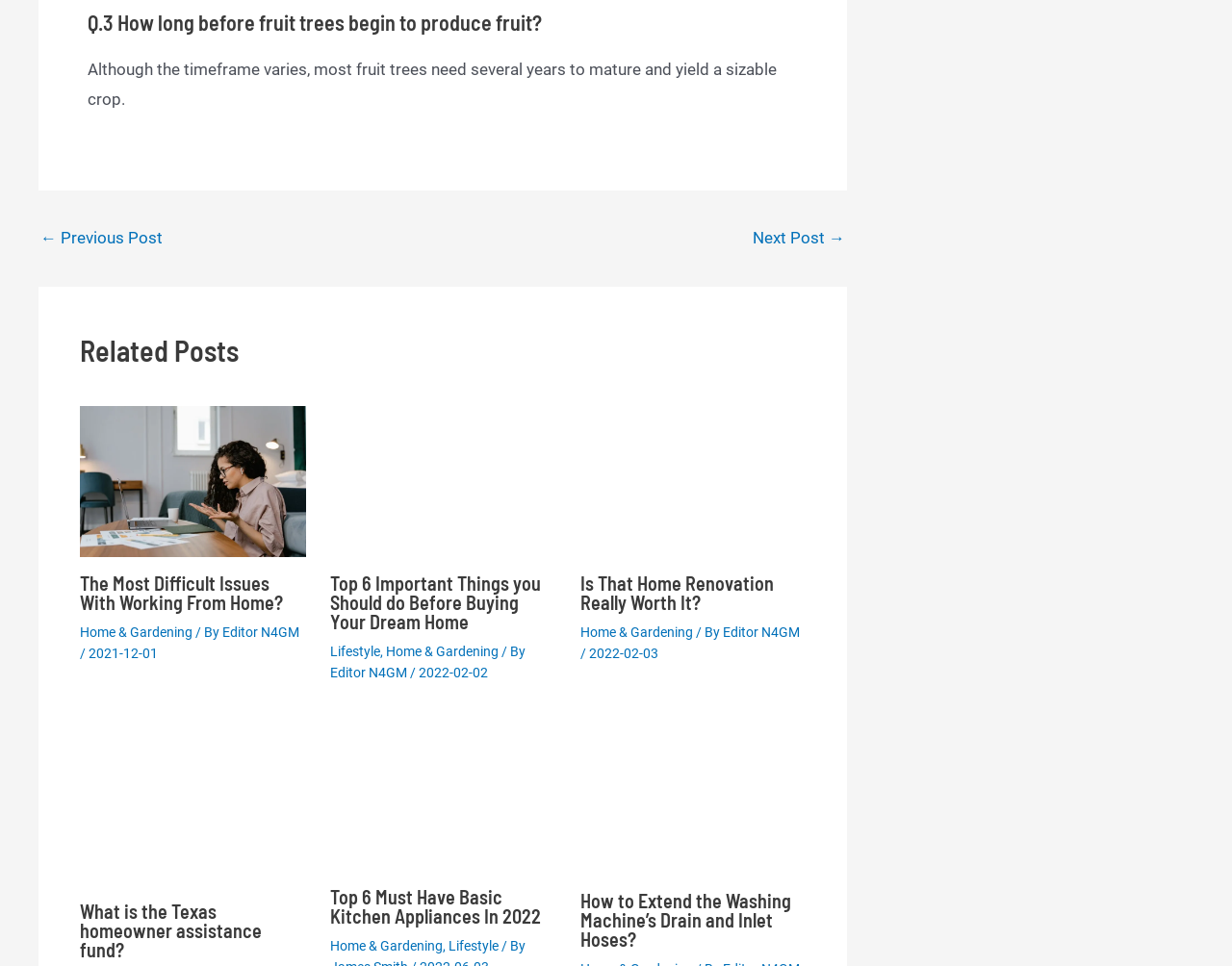Specify the bounding box coordinates of the area to click in order to follow the given instruction: "Read more about Top 6 Important Things you Should do Before Buying Your Dream Home."

[0.268, 0.487, 0.451, 0.507]